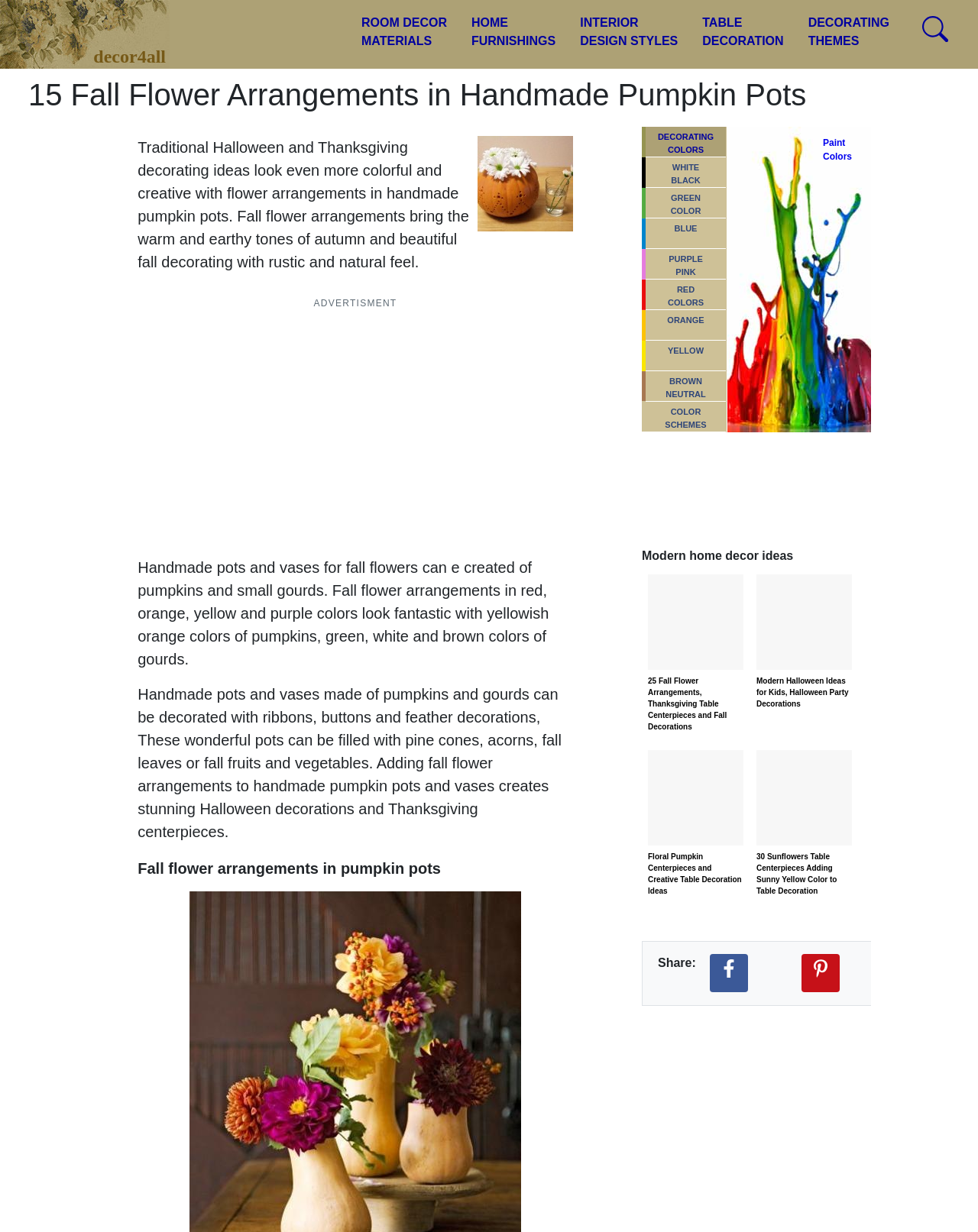Find the bounding box coordinates of the clickable region needed to perform the following instruction: "Read more about 'Fall flower arrangements in pumpkin pots'". The coordinates should be provided as four float numbers between 0 and 1, i.e., [left, top, right, bottom].

[0.141, 0.694, 0.586, 0.712]